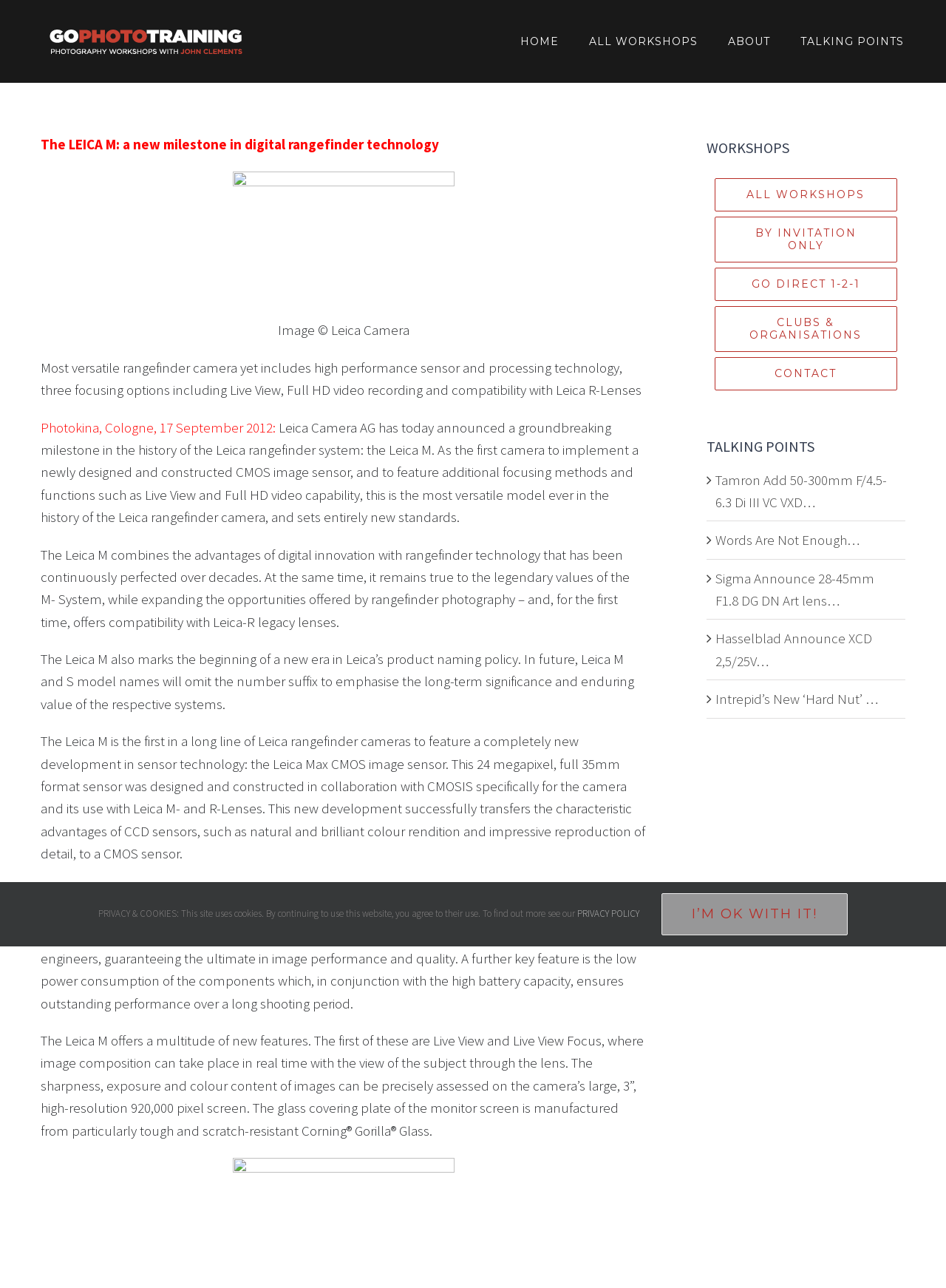Please identify the bounding box coordinates of the element's region that I should click in order to complete the following instruction: "Click the 'HOME' link". The bounding box coordinates consist of four float numbers between 0 and 1, i.e., [left, top, right, bottom].

[0.55, 0.0, 0.591, 0.064]